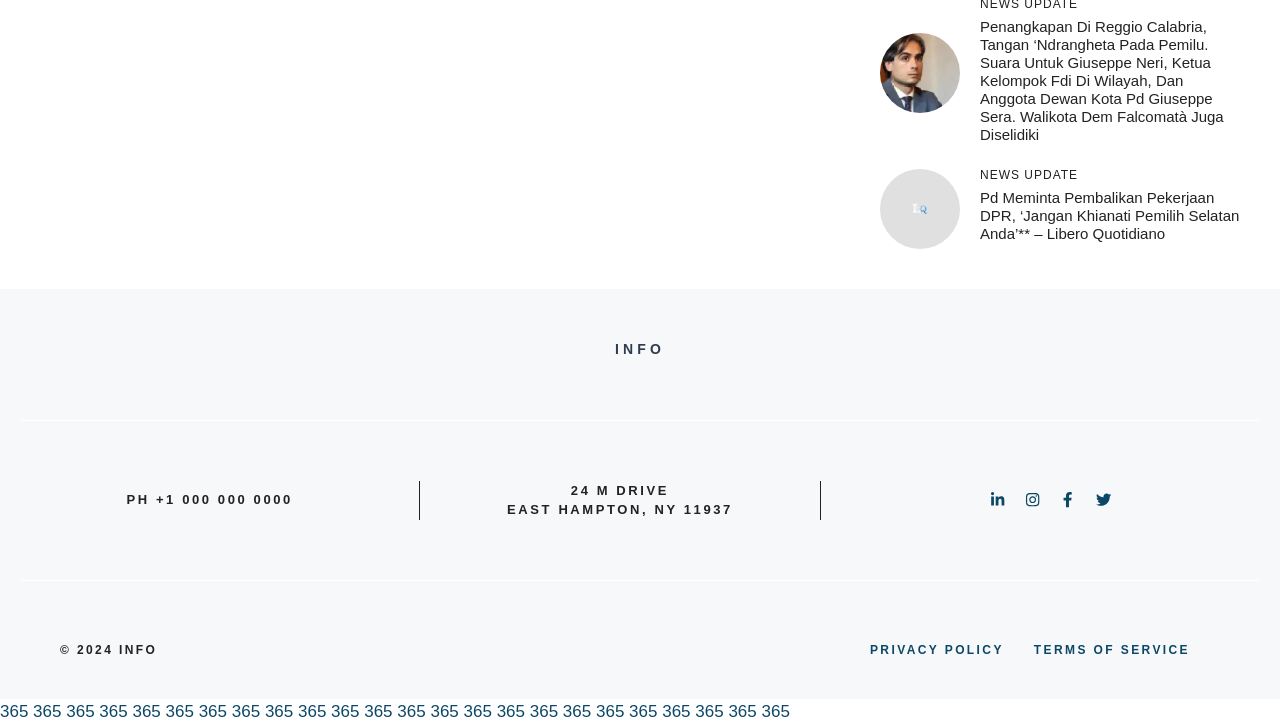Using the element description provided, determine the bounding box coordinates in the format (top-left x, top-left y, bottom-right x, bottom-right y). Ensure that all values are floating point numbers between 0 and 1. Element description: terms of service

[0.808, 0.885, 0.93, 0.91]